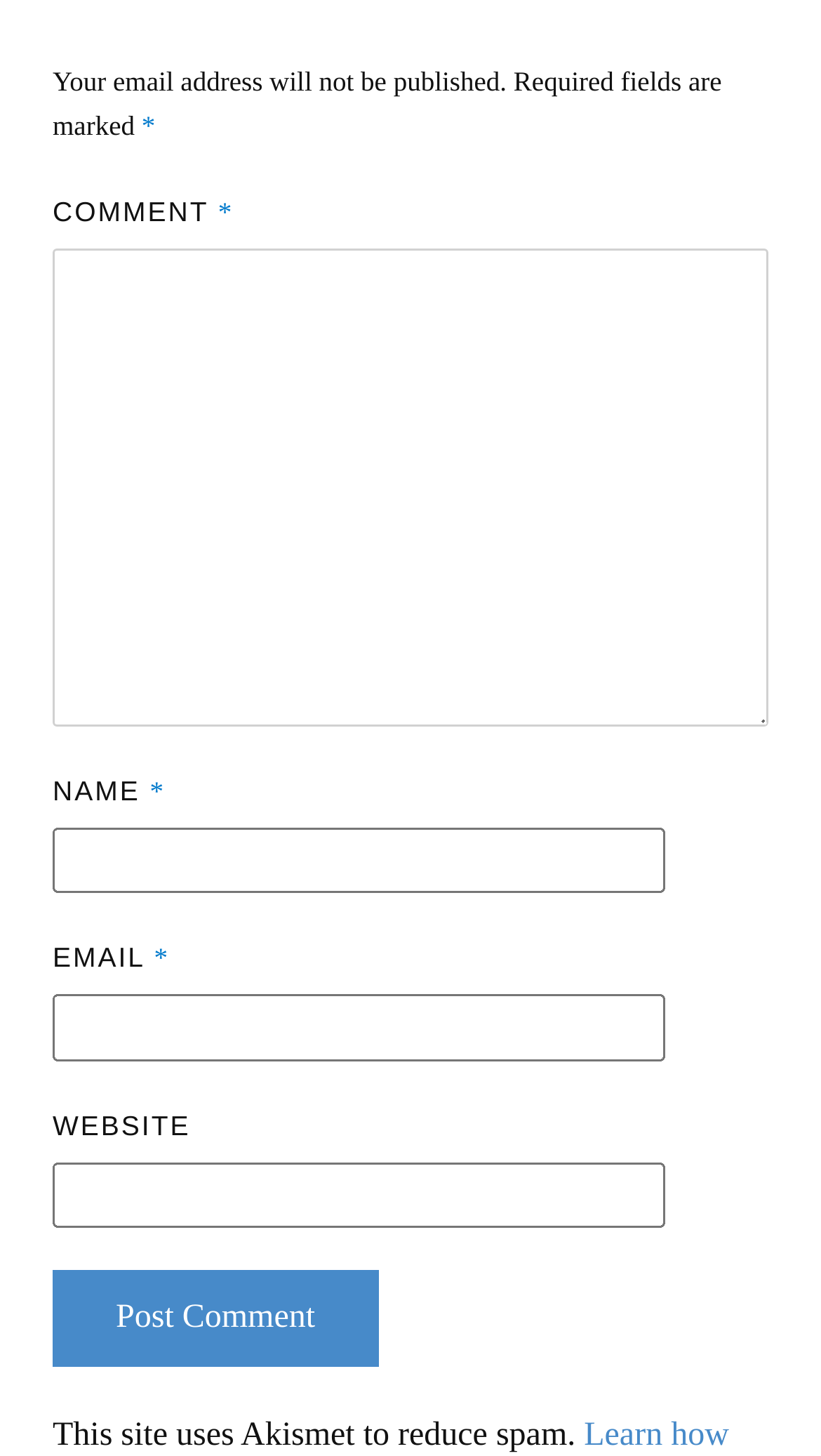What is the name of the spam reduction tool used on this site? Observe the screenshot and provide a one-word or short phrase answer.

Akismet